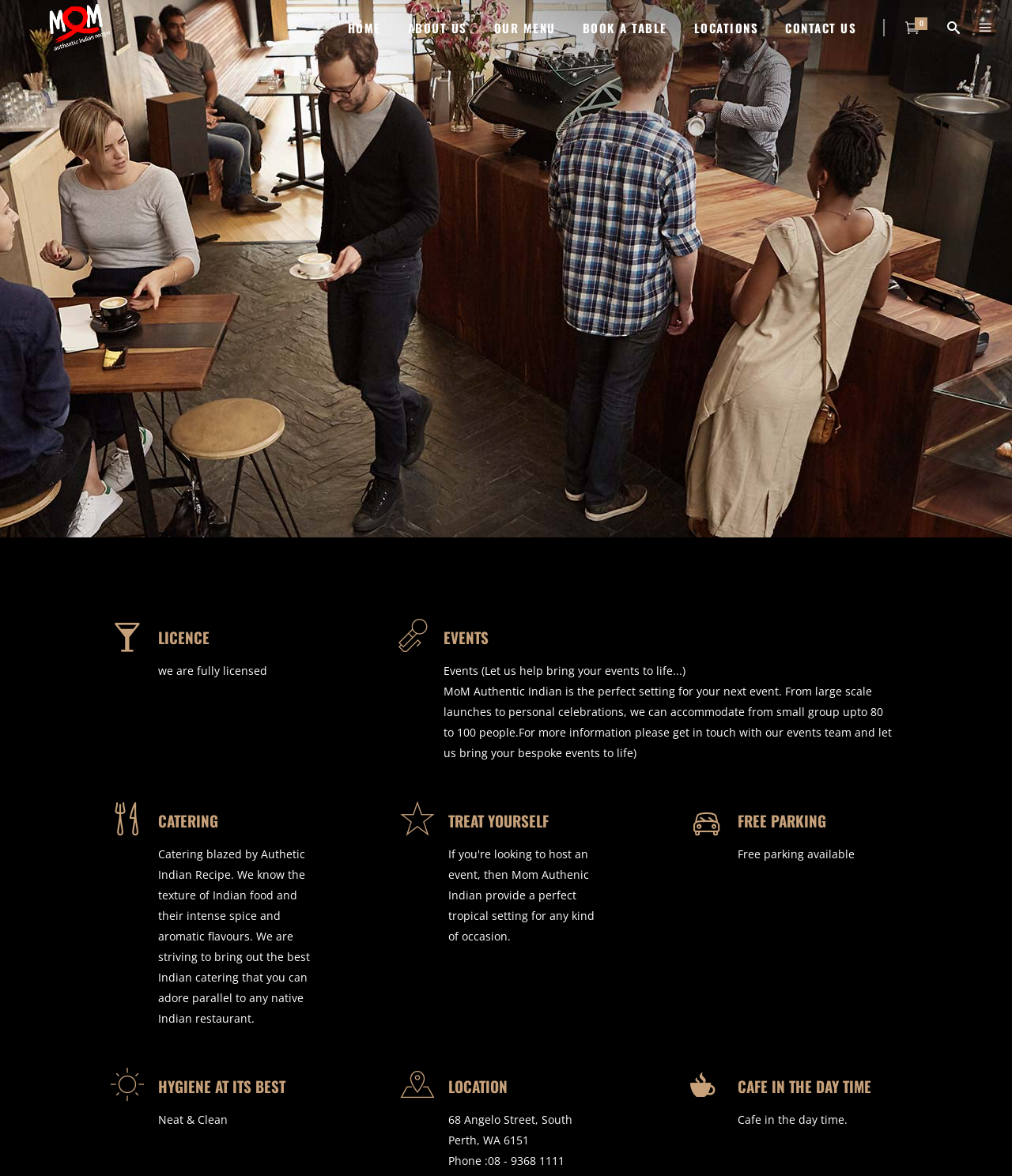Determine the bounding box coordinates of the clickable element necessary to fulfill the instruction: "Click the HOME link". Provide the coordinates as four float numbers within the 0 to 1 range, i.e., [left, top, right, bottom].

[0.33, 0.0, 0.389, 0.046]